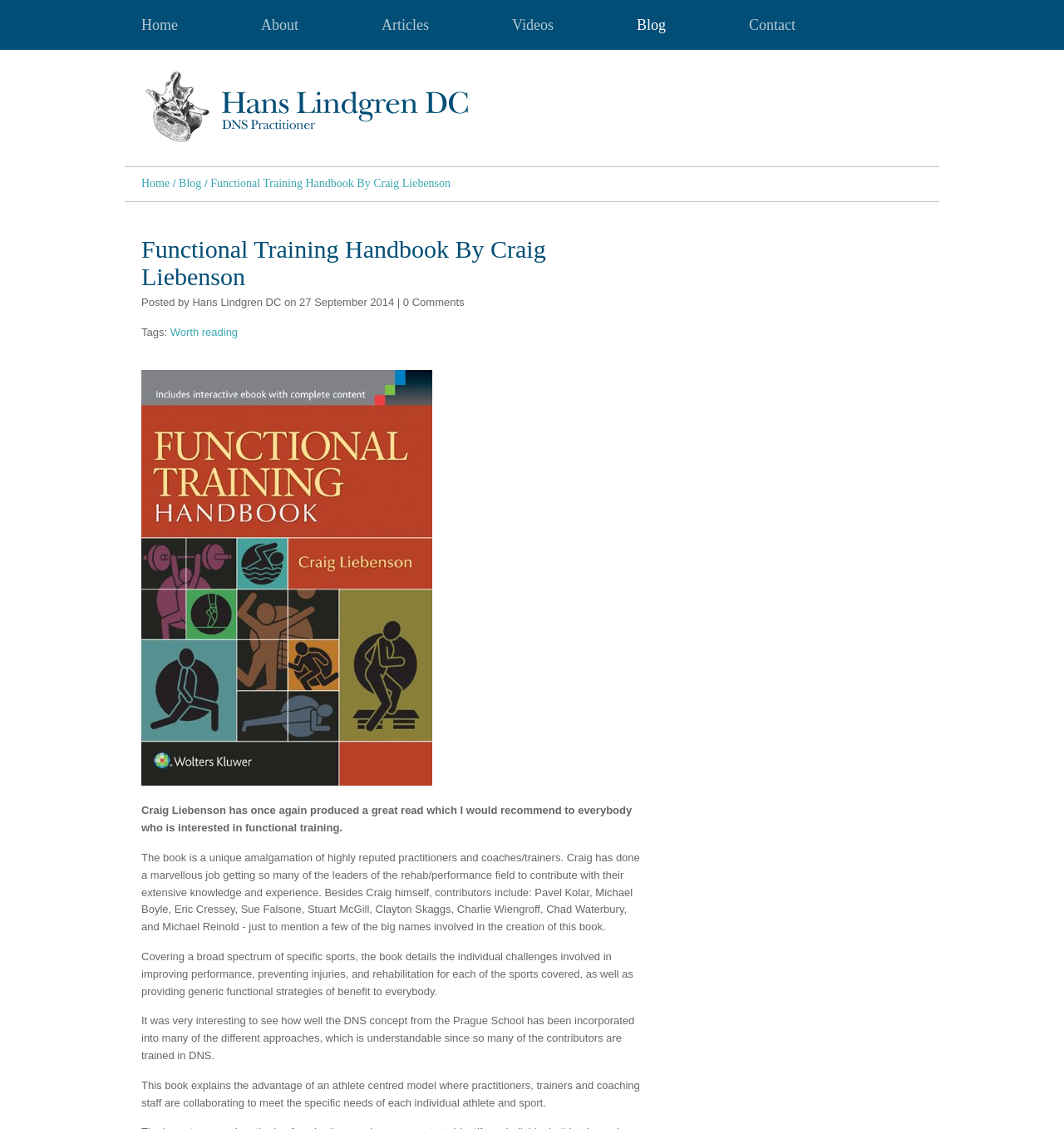Locate the bounding box coordinates of the segment that needs to be clicked to meet this instruction: "Learn more about 'Worth reading' tags".

[0.16, 0.288, 0.224, 0.299]